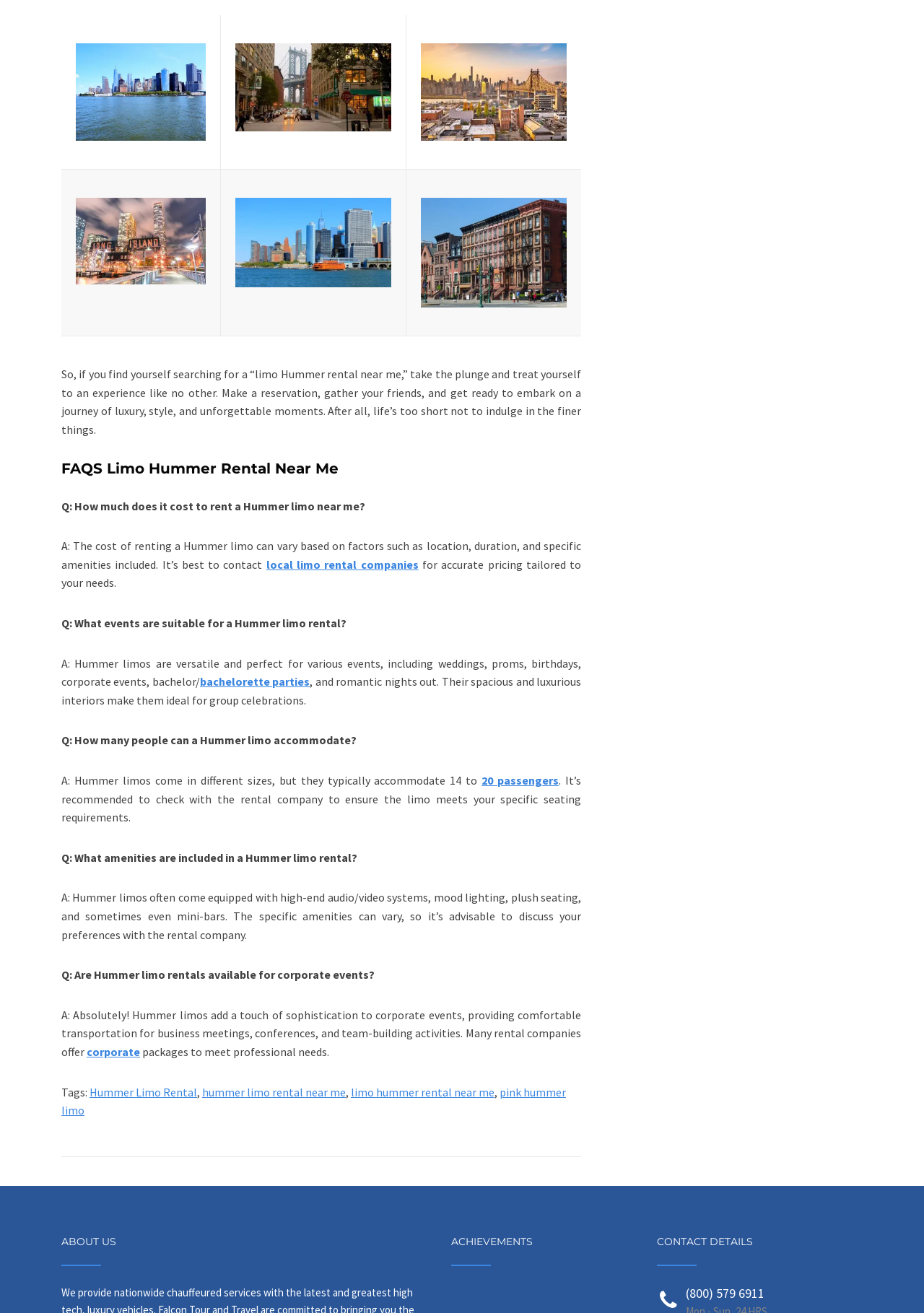Identify the coordinates of the bounding box for the element described below: "(800) 579 6911". Return the coordinates as four float numbers between 0 and 1: [left, top, right, bottom].

[0.742, 0.978, 0.827, 0.991]